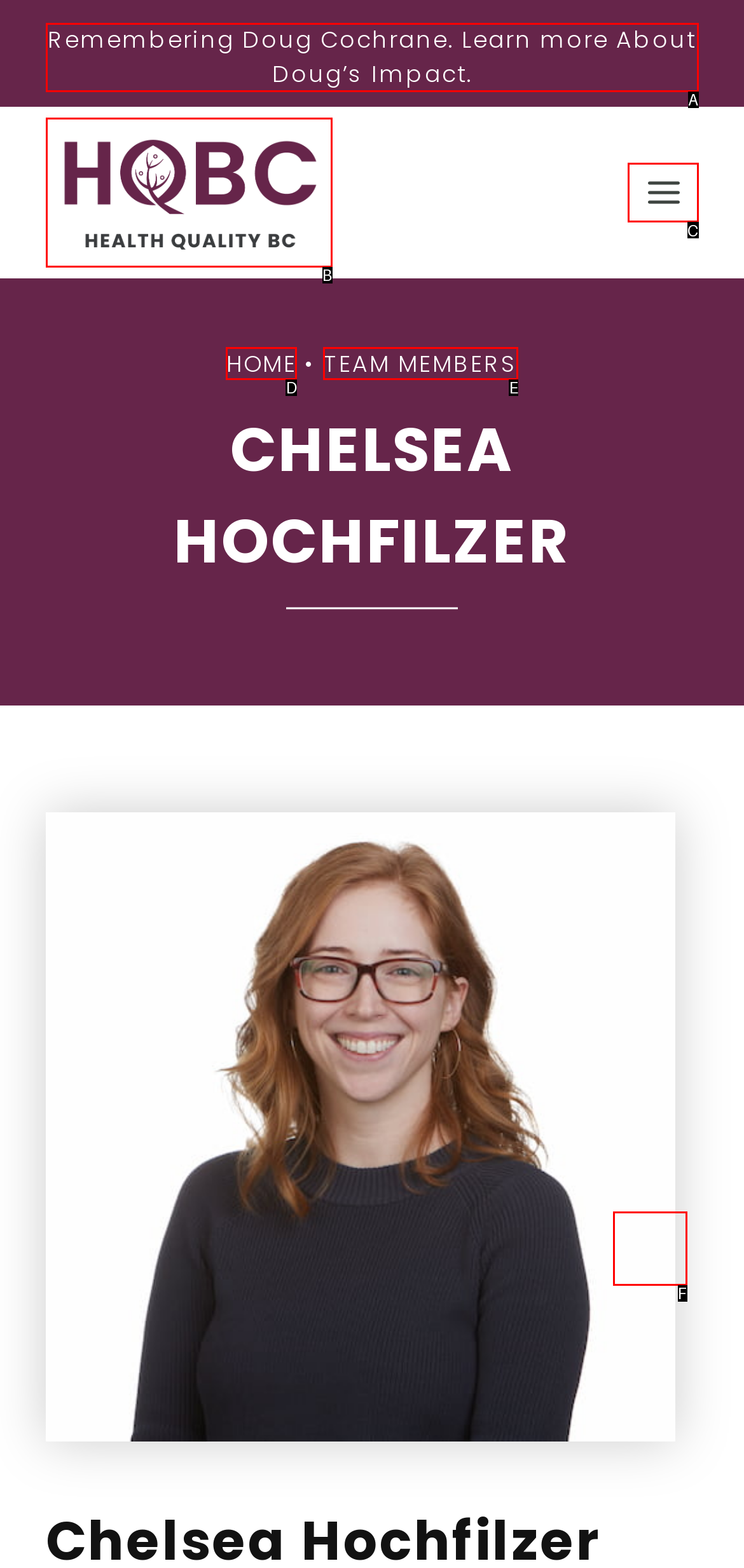Given the description: Toggle Menu, select the HTML element that best matches it. Reply with the letter of your chosen option.

C